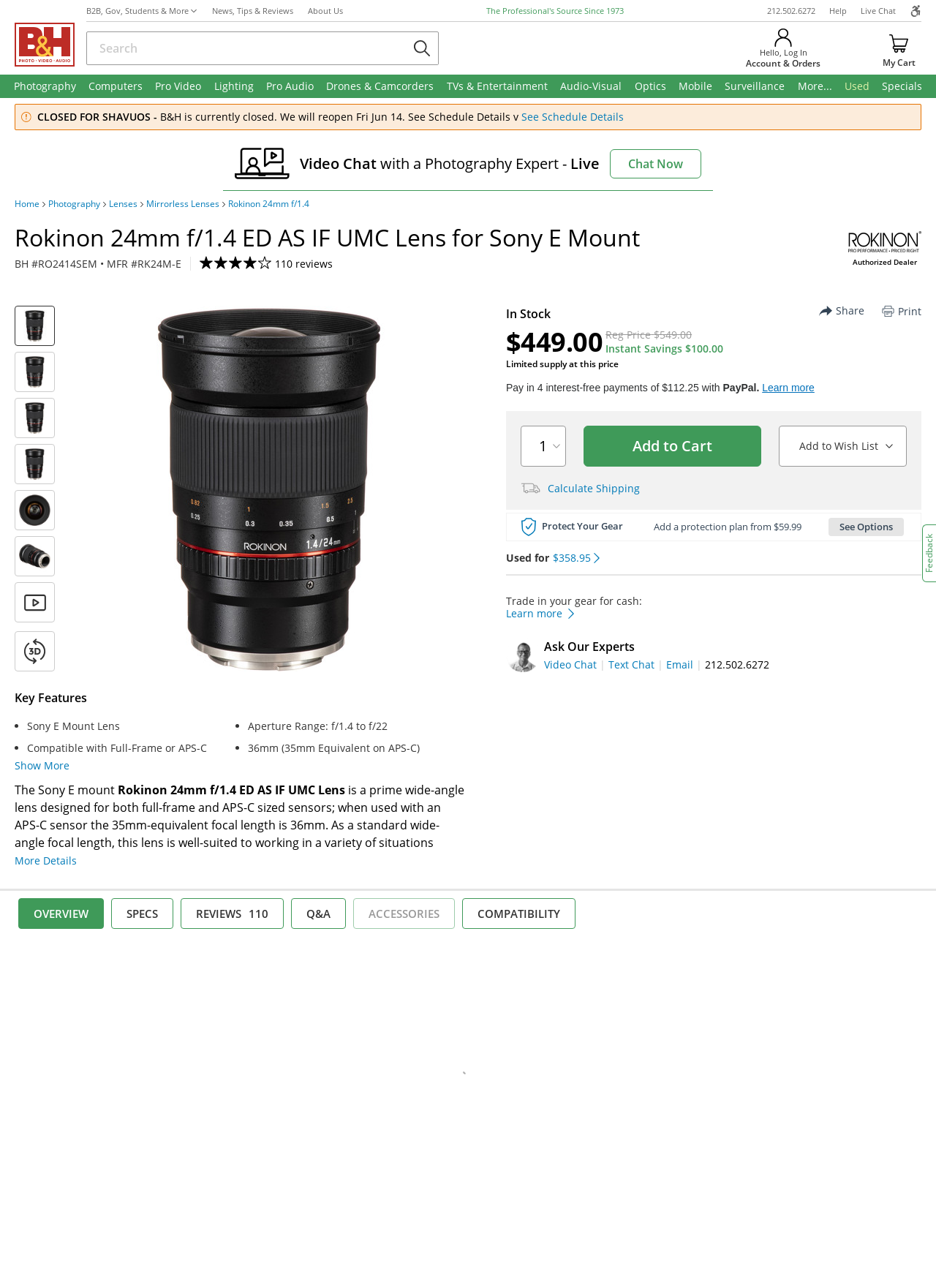Provide an in-depth caption for the webpage.

This webpage is about the Rokinon 24mm f/1.4 ED AS IF UMC Lens for Sony E Mount. At the top, there is a header section with a B&H Photo Video Pro Audio logo on the left, followed by a series of links and buttons, including "B2B, Gov, Students & More", "News, Tips & Reviews", "About Us", "Accessibility", "Live Chat", "Help", and a search bar. On the right side of the header, there is a "Hello" message with options to log in or access account and orders.

Below the header, there are several categories listed, including "Photography", "Computers", "Pro Video", "Lighting", and more. These categories are arranged horizontally across the page.

The main content of the page is focused on the Rokinon lens, with a large image of the product on the left side. On the right side, there is a section with the product title, "Rokinon 24mm f/1.4 ED AS IF UMC Lens for Sony E Mount", and a series of details, including the manufacturer's part number, customer reviews, and a link to see schedule details.

Below the product details, there is a section with a video chat option, allowing customers to chat with a photography expert. There are also links to navigate to the home page, photography section, lenses section, and mirrorless lenses section.

On the bottom left side of the page, there are several small images, likely representing different product features or specifications. On the bottom right side, there is a section with a Rokinon authorized dealer logo and a series of small images, possibly representing different product ratings or reviews.